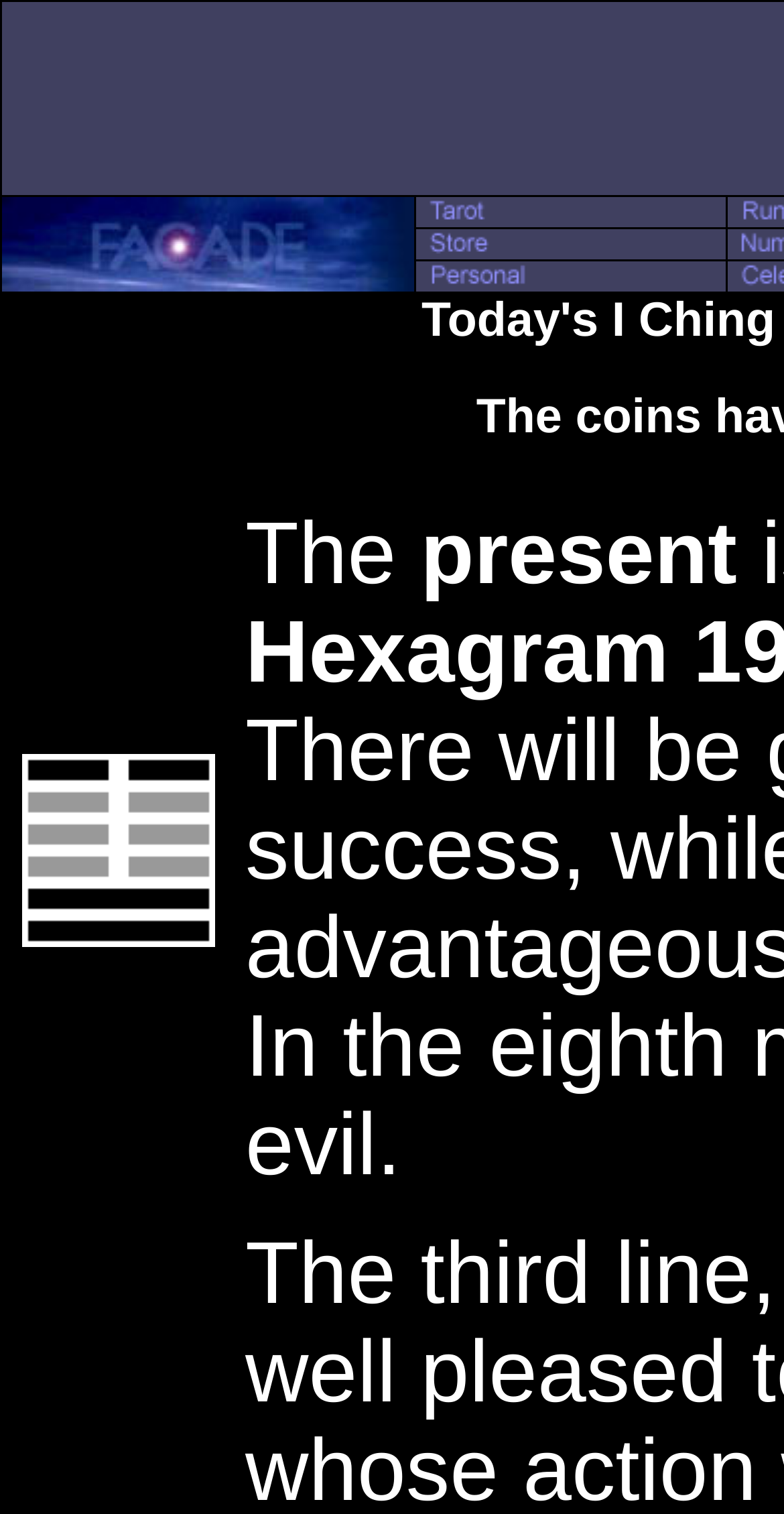Based on the image, please elaborate on the answer to the following question:
What is the content of the first grid cell?

By examining the link and image elements in the first grid cell, I can see that it is related to Today's I Ching, which is likely a daily reading or horoscope feature on the website.